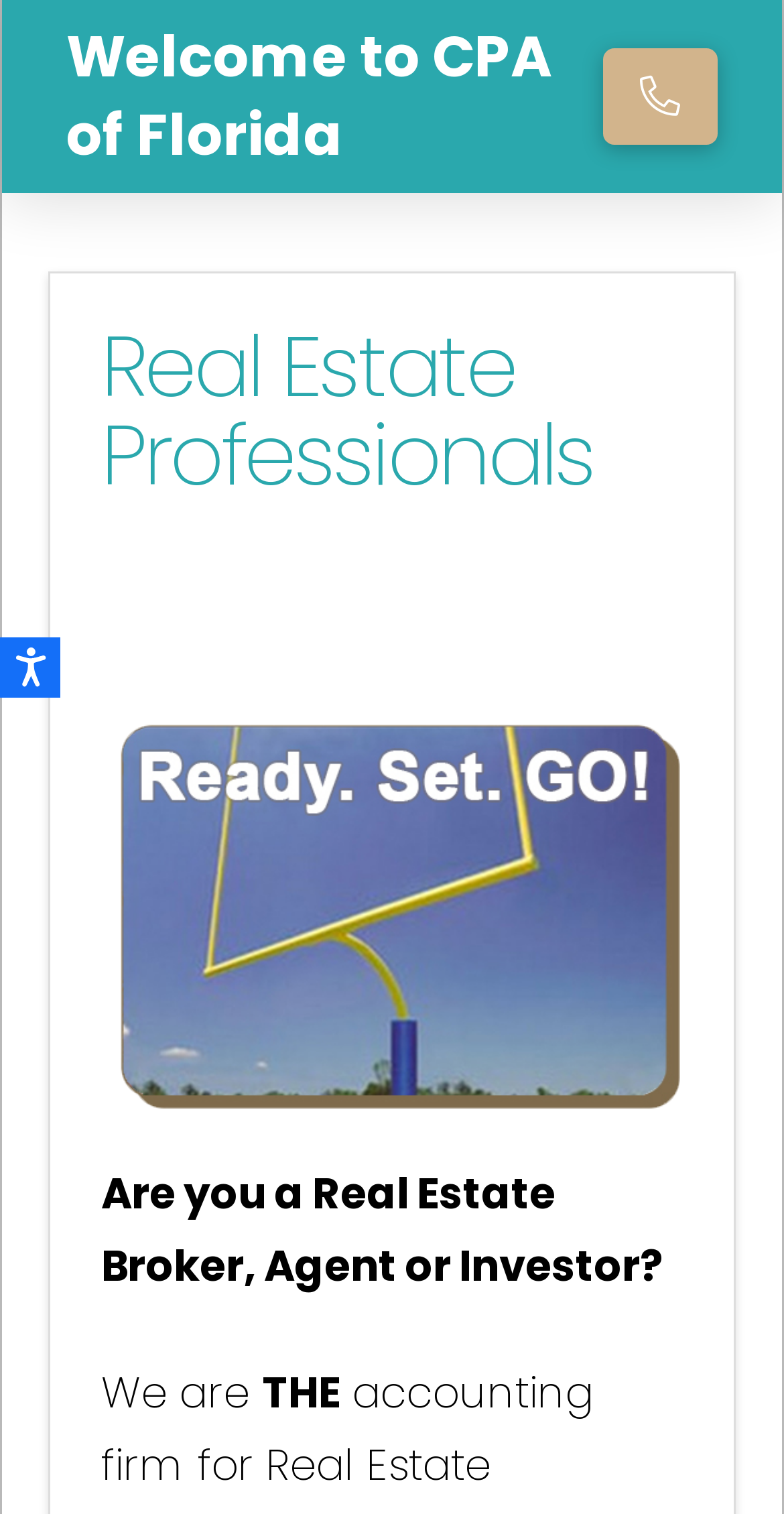What is the profession of the target audience?
With the help of the image, please provide a detailed response to the question.

Based on the webpage content, specifically the heading 'Real Estate Professionals' and the static text 'Are you a Real Estate Broker, Agent or Investor?', it can be inferred that the target audience of this webpage are Real Estate Professionals.